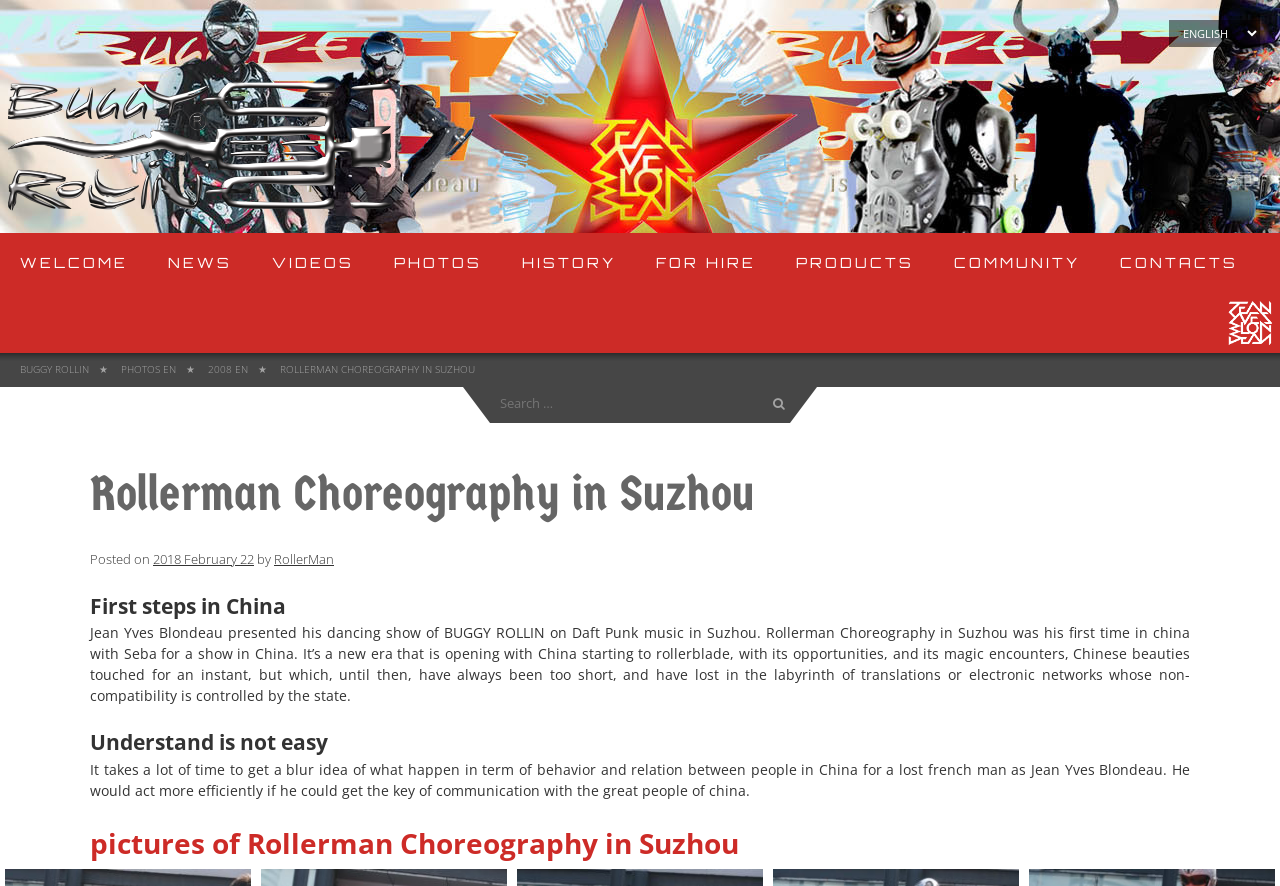Detail the webpage's structure and highlights in your description.

The webpage is about Rollerman Choreography in Suzhou, featuring Buggy Rollin. At the top right corner, there is a language selection dropdown menu with a "Choose a language" label. Below it, there is a logo of Buggy Rollin, which is an image. 

On the top left corner, there is a navigation menu with links to different sections of the website, including "WELCOME", "NEWS", "VIDEOS", "PHOTOS", "HISTORY", "FOR HIRE", "PRODUCTS", "COMMUNITY", and "CONTACTS". 

Below the navigation menu, there are three links: "BUGGY ROLLIN", "PHOTOS EN", and "2008 EN". 

The main content of the webpage is divided into sections, each with a heading. The first section is titled "Rollerman Choreography in Suzhou" and has a subheading "First steps in China". Below the subheading, there is a paragraph of text describing Jean Yves Blondeau's dancing show in Suzhou, China. 

The second section is titled "Understand is not easy" and has a paragraph of text describing the challenges of communication and understanding in China. 

The third section is titled "pictures of Rollerman Choreography in Suzhou", but it does not contain any images. 

On the right side of the webpage, there is a search bar with a "Search for:" label and a button to submit the search query.